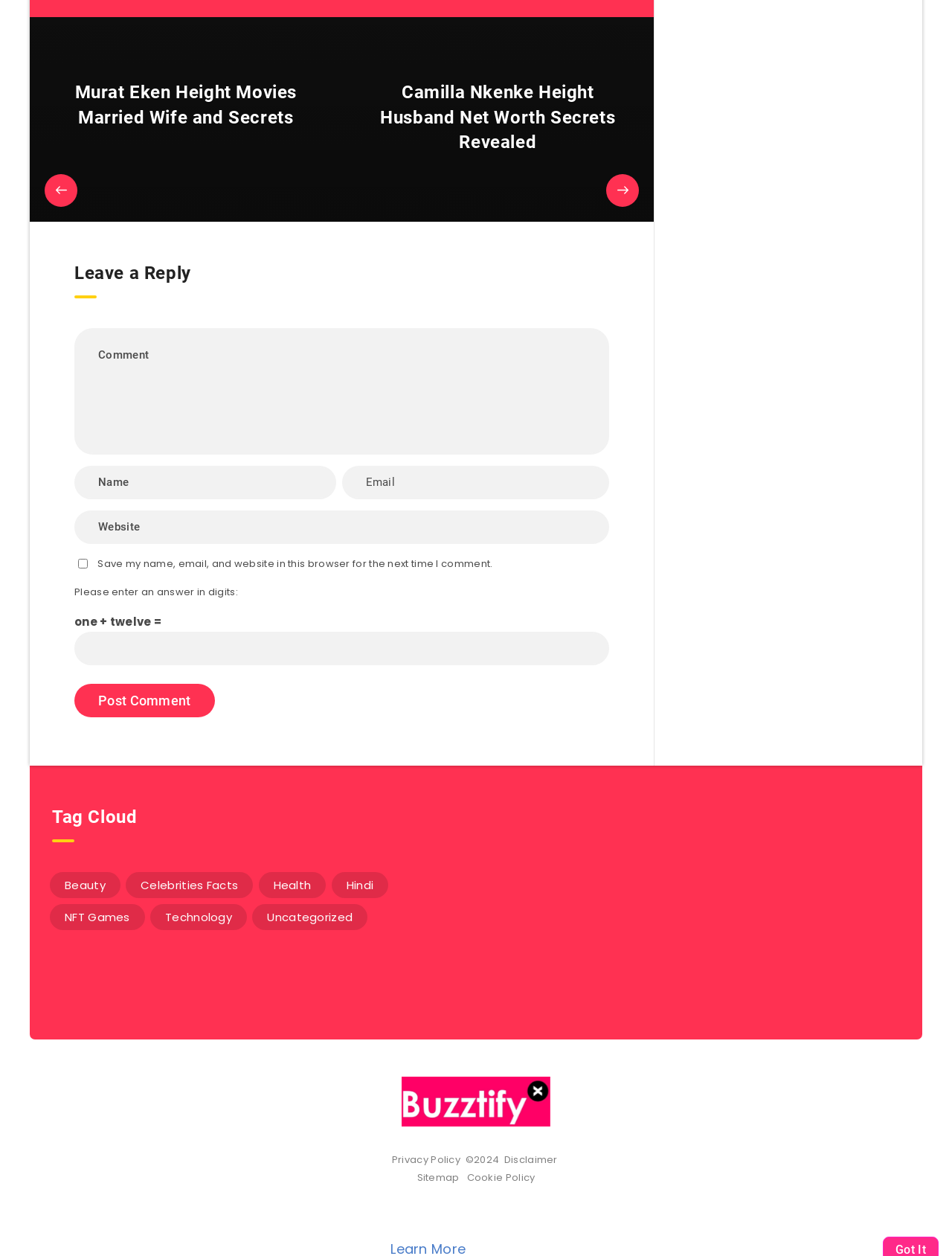Can you specify the bounding box coordinates for the region that should be clicked to fulfill this instruction: "Click the 'Post Comment' button".

[0.078, 0.545, 0.225, 0.571]